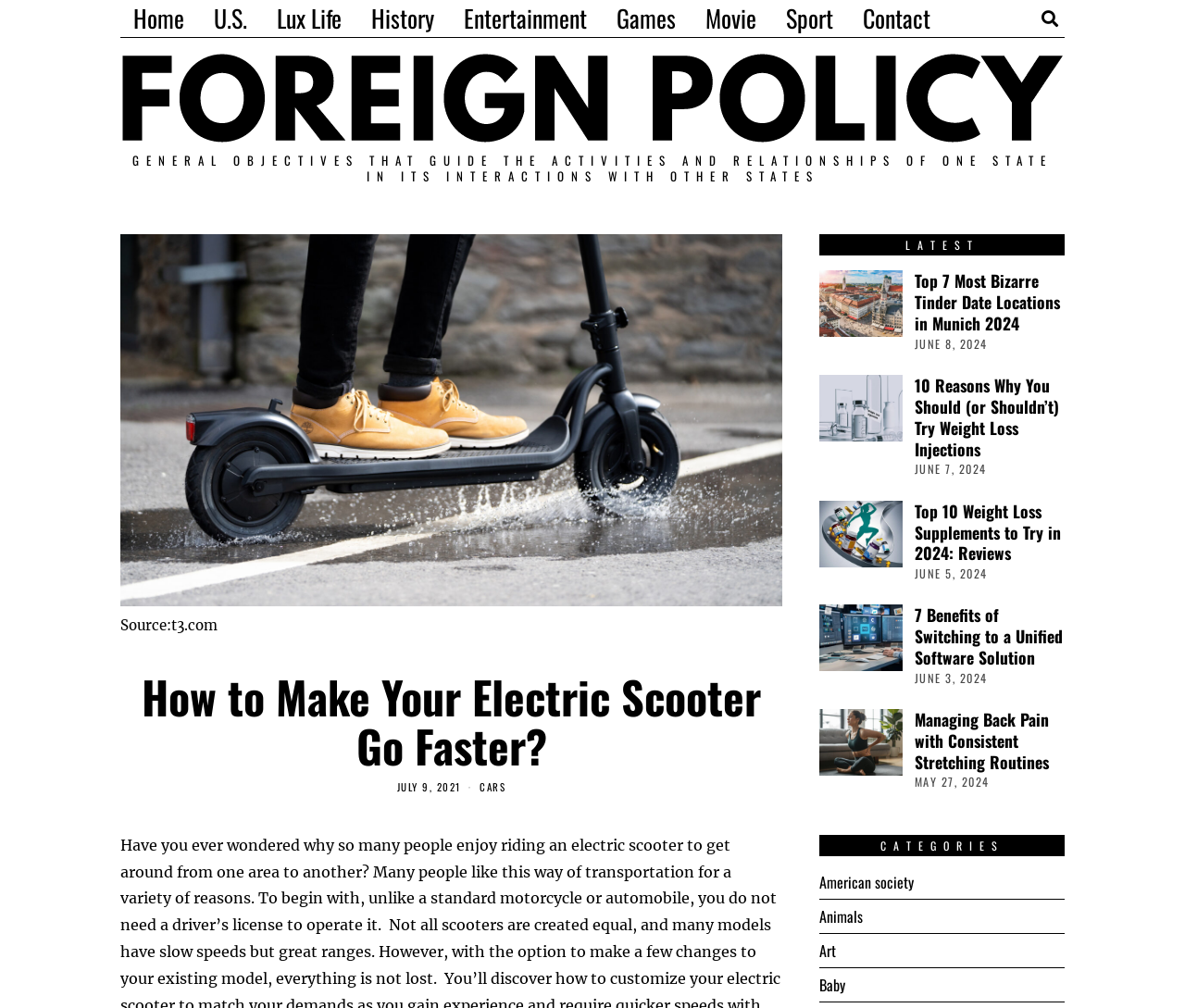Pinpoint the bounding box coordinates of the element to be clicked to execute the instruction: "View the image 'Try Weight Loss Injections'".

[0.691, 0.372, 0.762, 0.438]